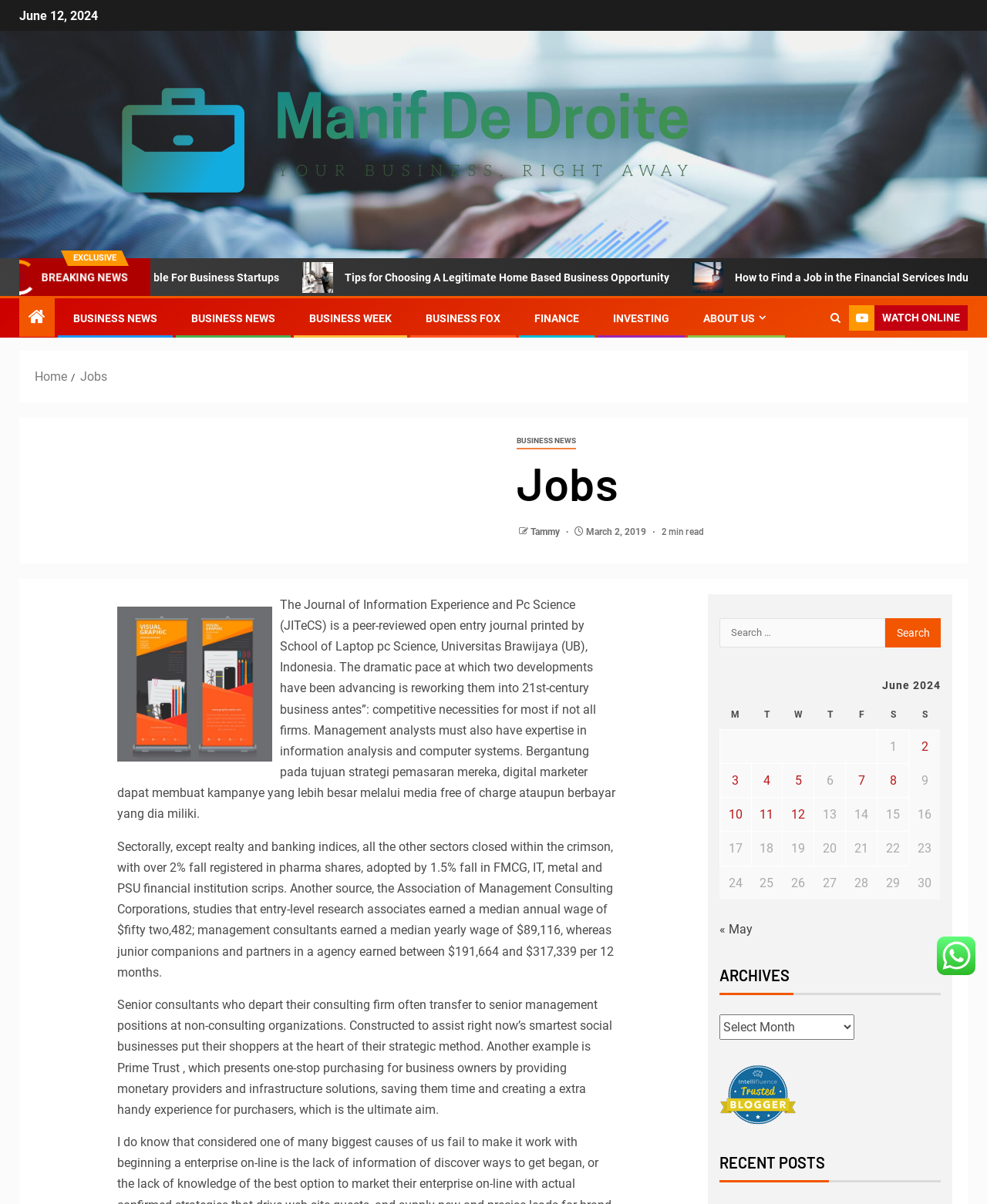Determine the bounding box coordinates of the clickable area required to perform the following instruction: "Search for a job". The coordinates should be represented as four float numbers between 0 and 1: [left, top, right, bottom].

[0.729, 0.513, 0.953, 0.538]